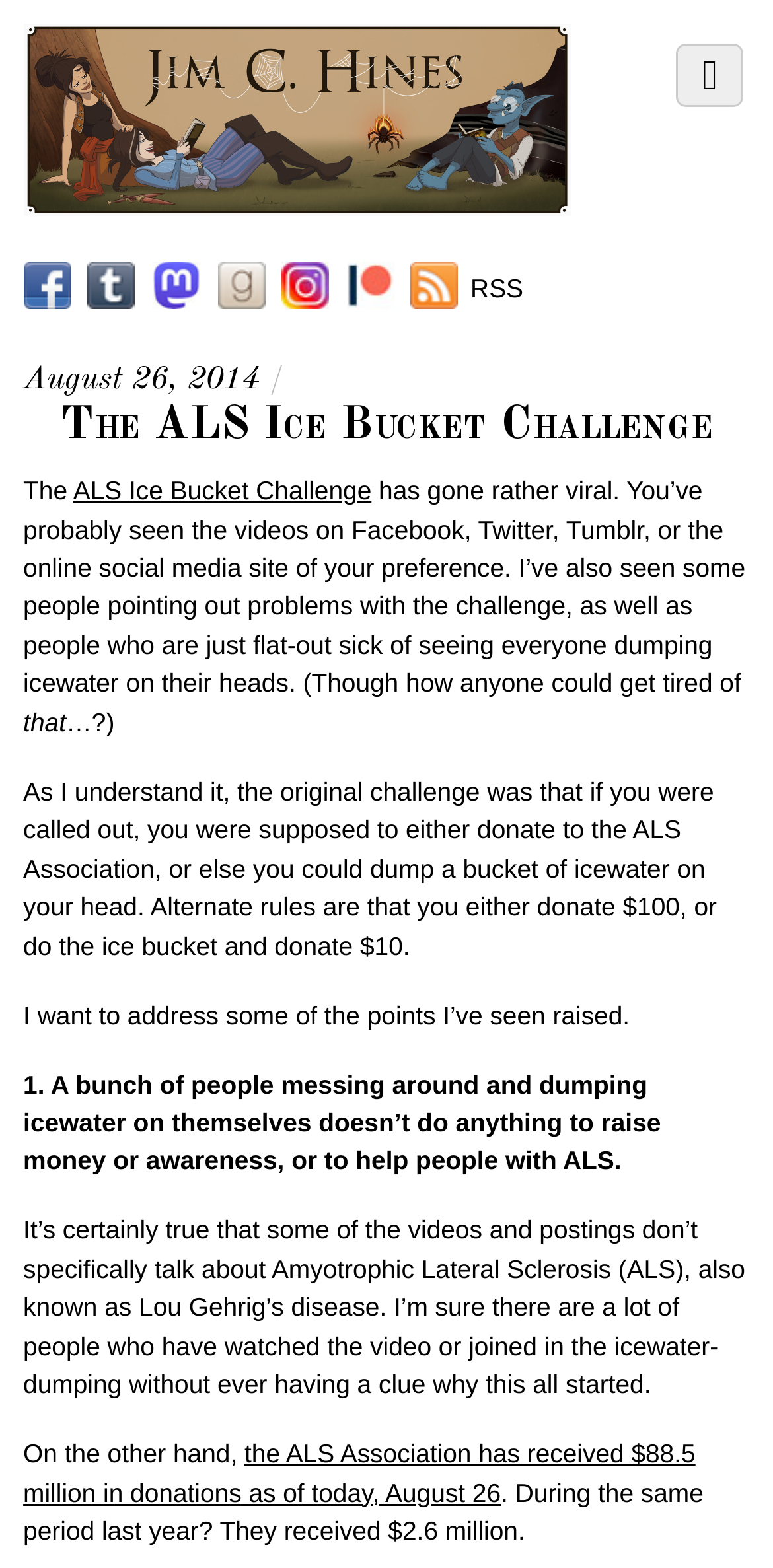Identify the bounding box coordinates of the clickable section necessary to follow the following instruction: "Go to Facebook page". The coordinates should be presented as four float numbers from 0 to 1, i.e., [left, top, right, bottom].

[0.03, 0.174, 0.092, 0.193]